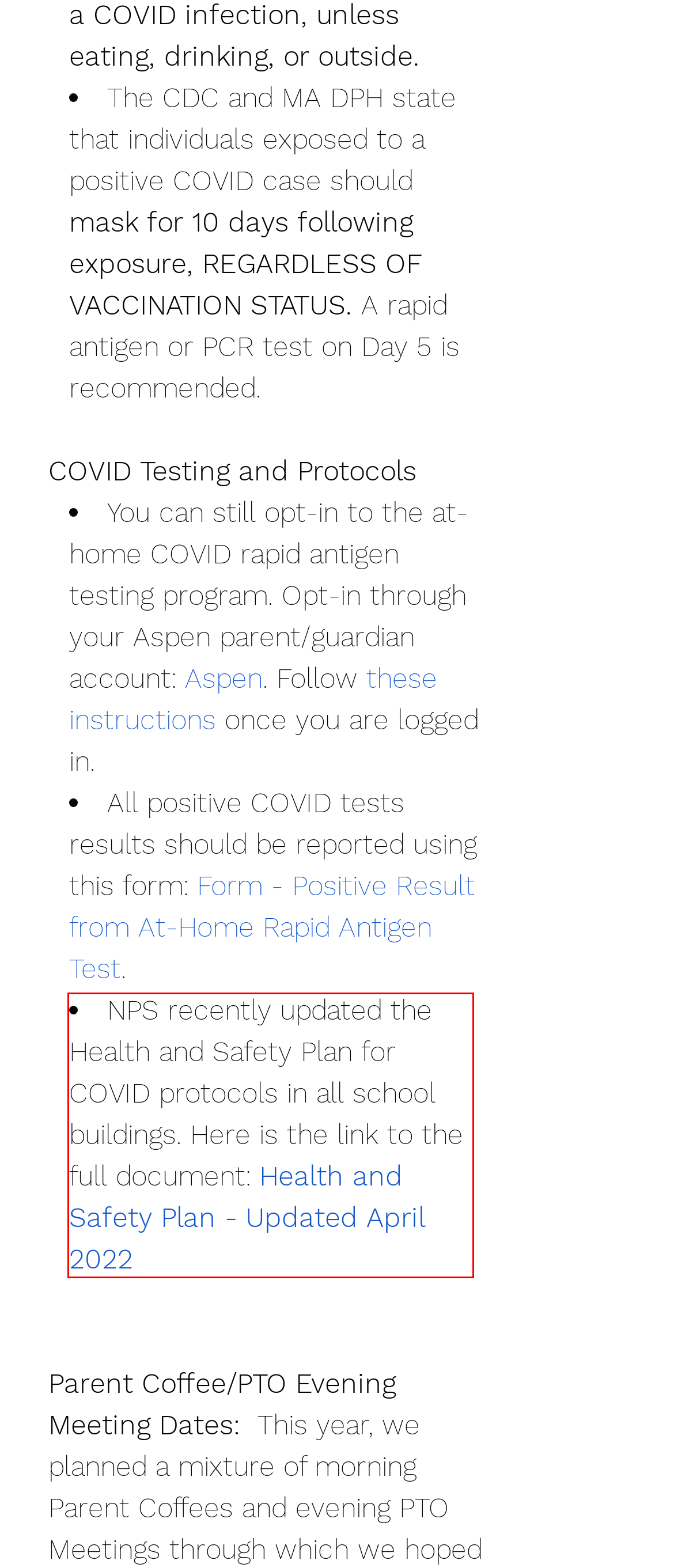Please look at the screenshot provided and find the red bounding box. Extract the text content contained within this bounding box.

NPS recently updated the Health and Safety Plan for COVID protocols in all school buildings. Here is the link to the full document: Health and Safety Plan - Updated April 2022